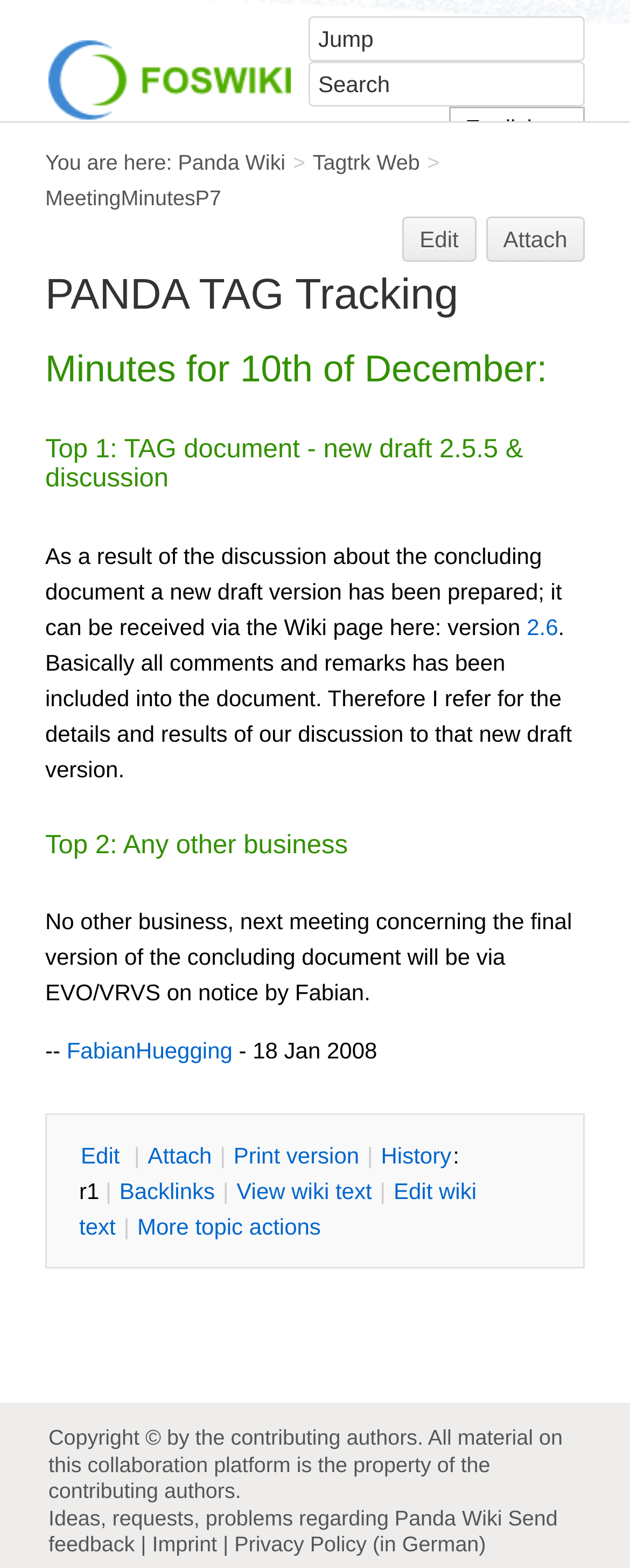Identify the main heading of the webpage and provide its text content.

PANDA TAG Tracking